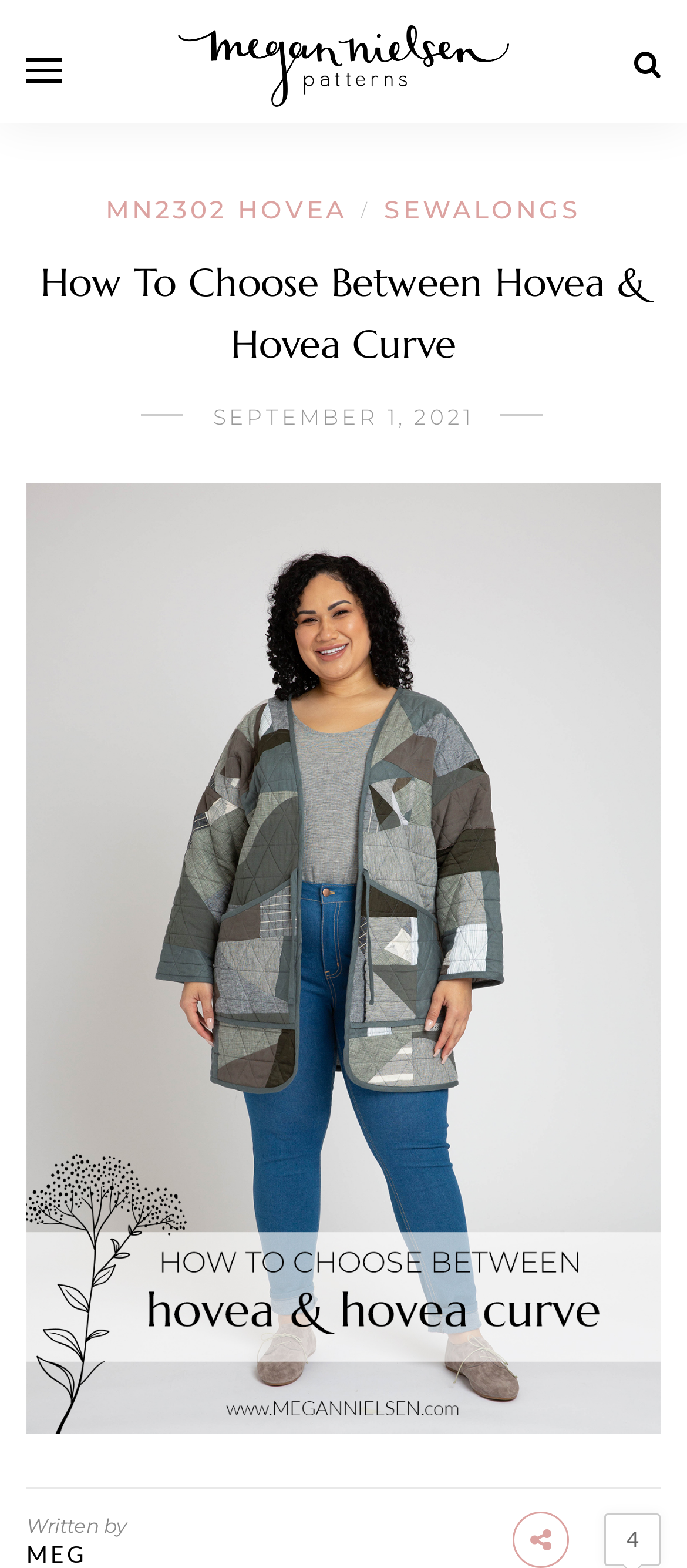Extract the bounding box coordinates of the UI element described: "MN2302 Hovea". Provide the coordinates in the format [left, top, right, bottom] with values ranging from 0 to 1.

[0.154, 0.124, 0.505, 0.144]